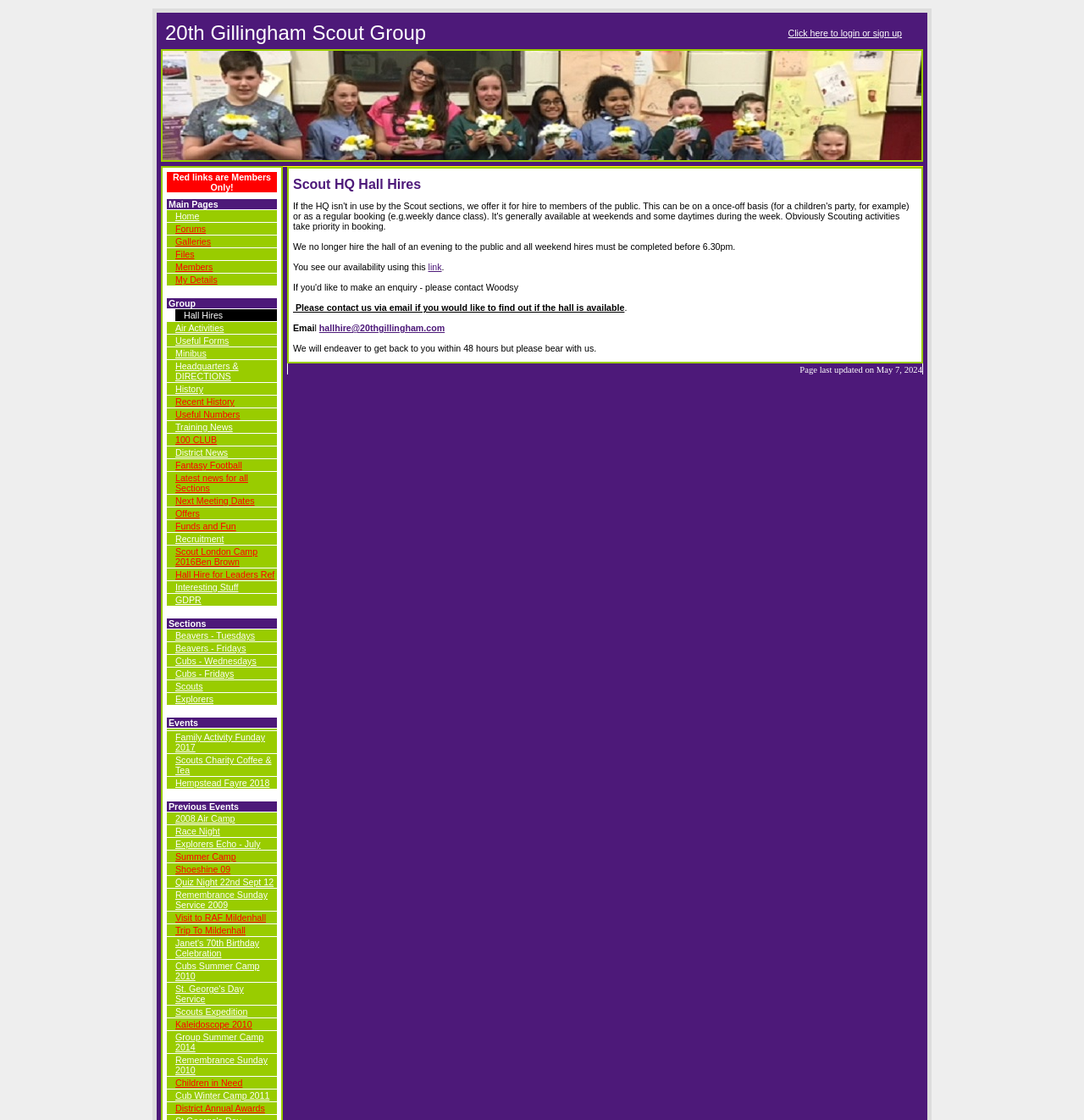Examine the image and give a thorough answer to the following question:
How can I contact the Scout Group about hall hire?

The webpage provides an email address, hallhire@20thgillingham.com, which can be used to contact the Scout Group about hall hire availability and enquiries.